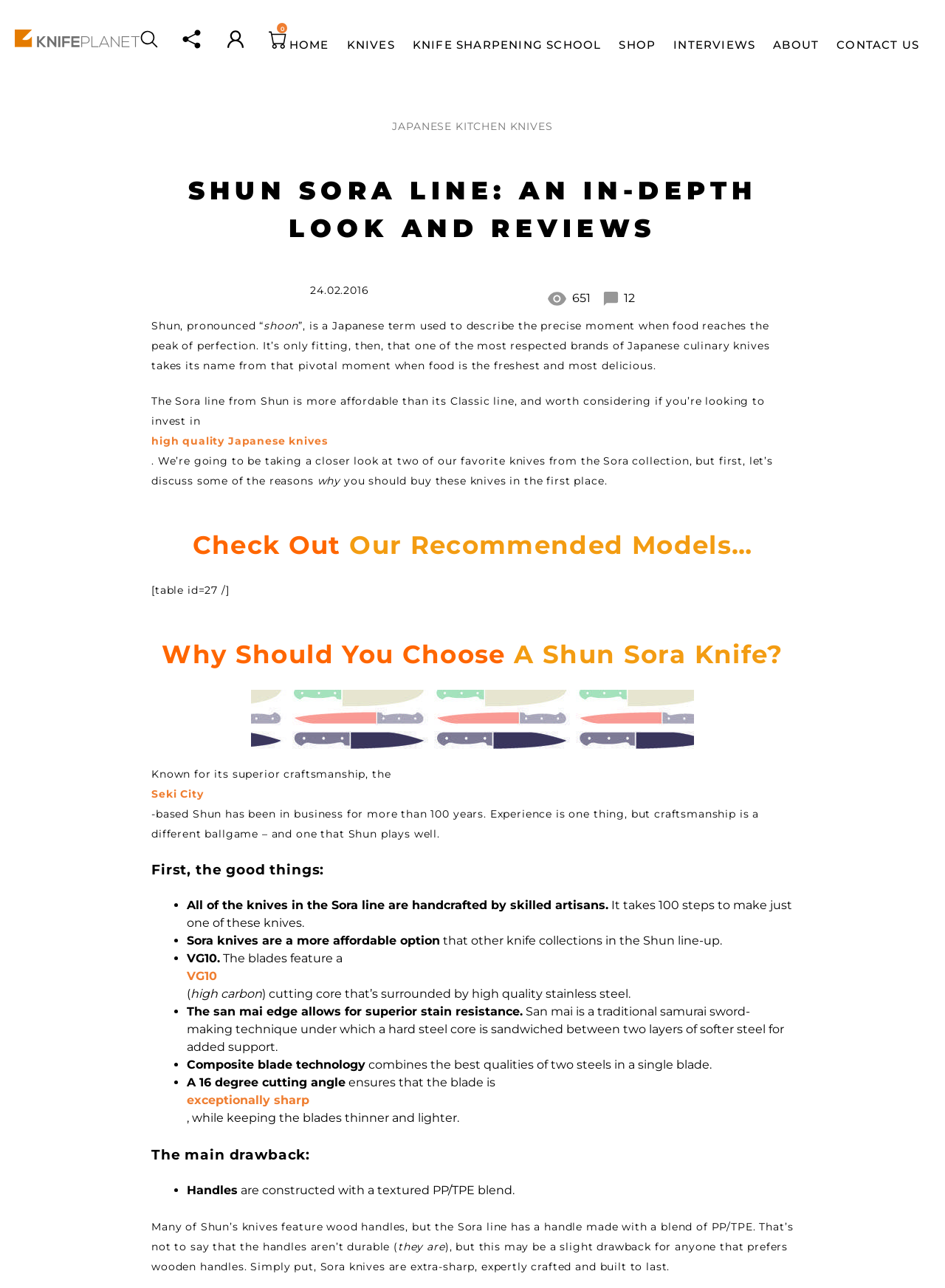What is the material used for the handles of Shun Sora knives?
Based on the image, answer the question with as much detail as possible.

The webpage states that the handles of Shun Sora knives are constructed with a textured PP/TPE blend, which is mentioned as a drawback of the knives.